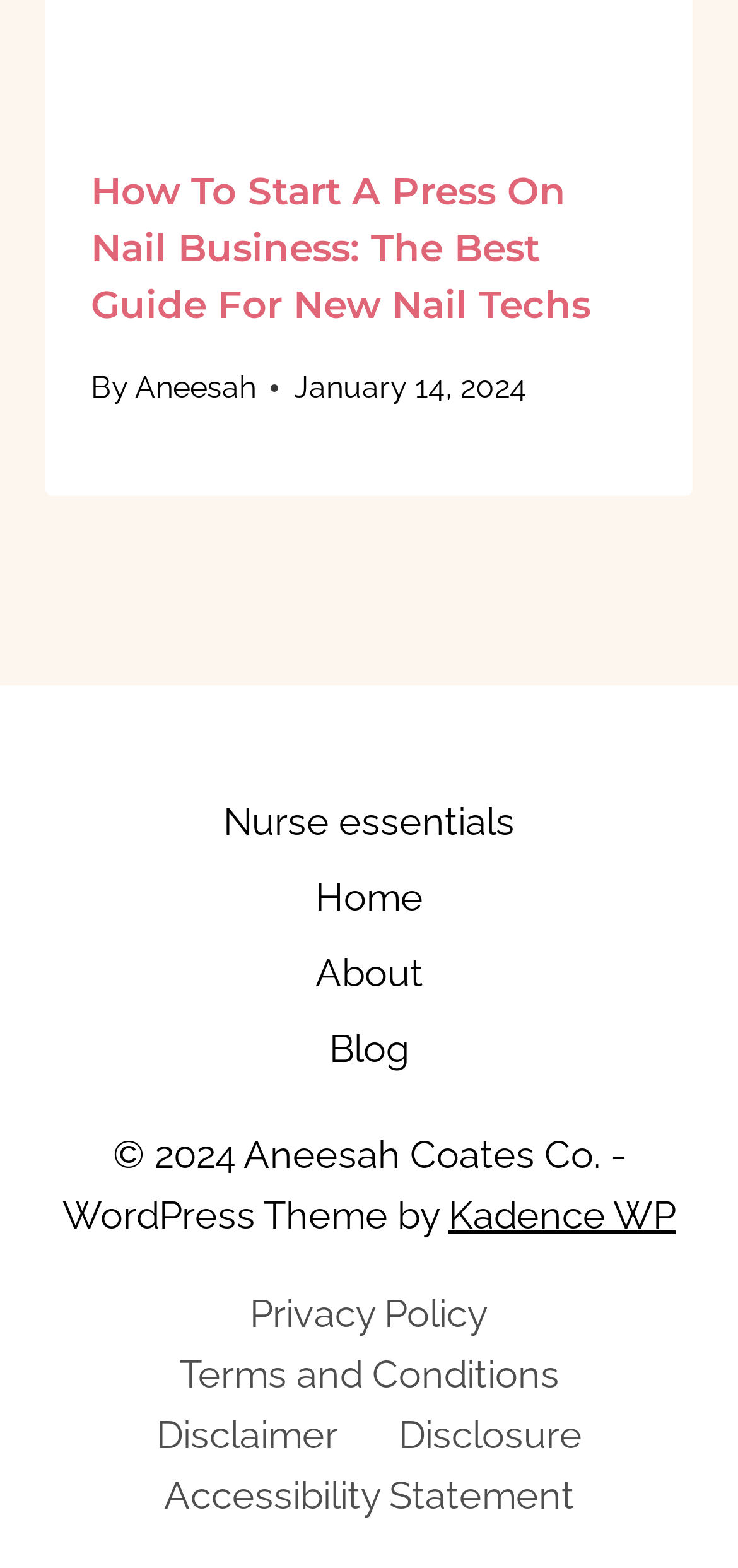Who wrote the article?
Your answer should be a single word or phrase derived from the screenshot.

Aneesah